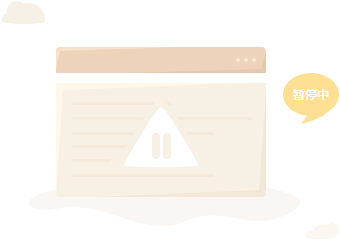Please respond in a single word or phrase: 
What symbol is used to signify an important issue?

Triangle with exclamation mark